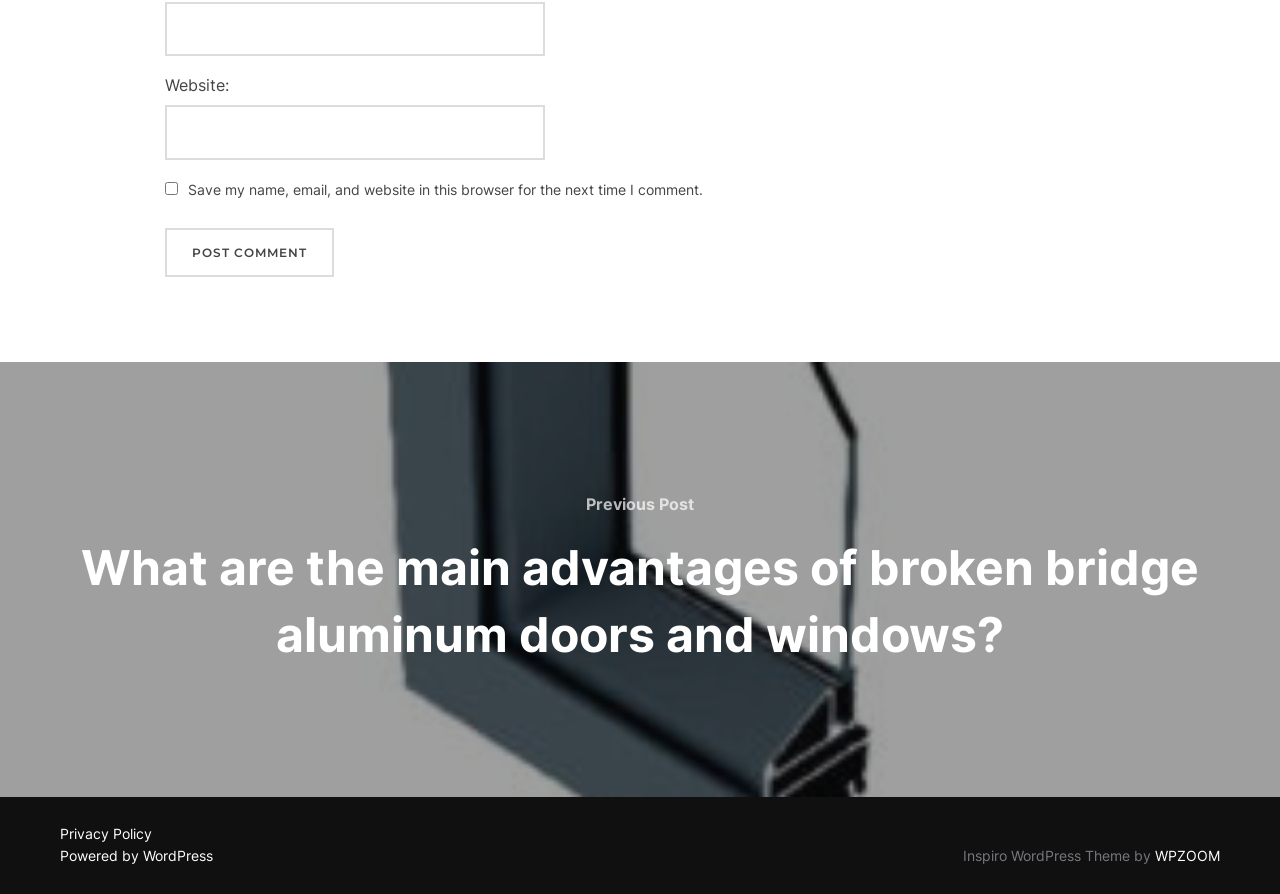Please find the bounding box for the UI element described by: "WPZOOM".

[0.902, 0.948, 0.953, 0.967]